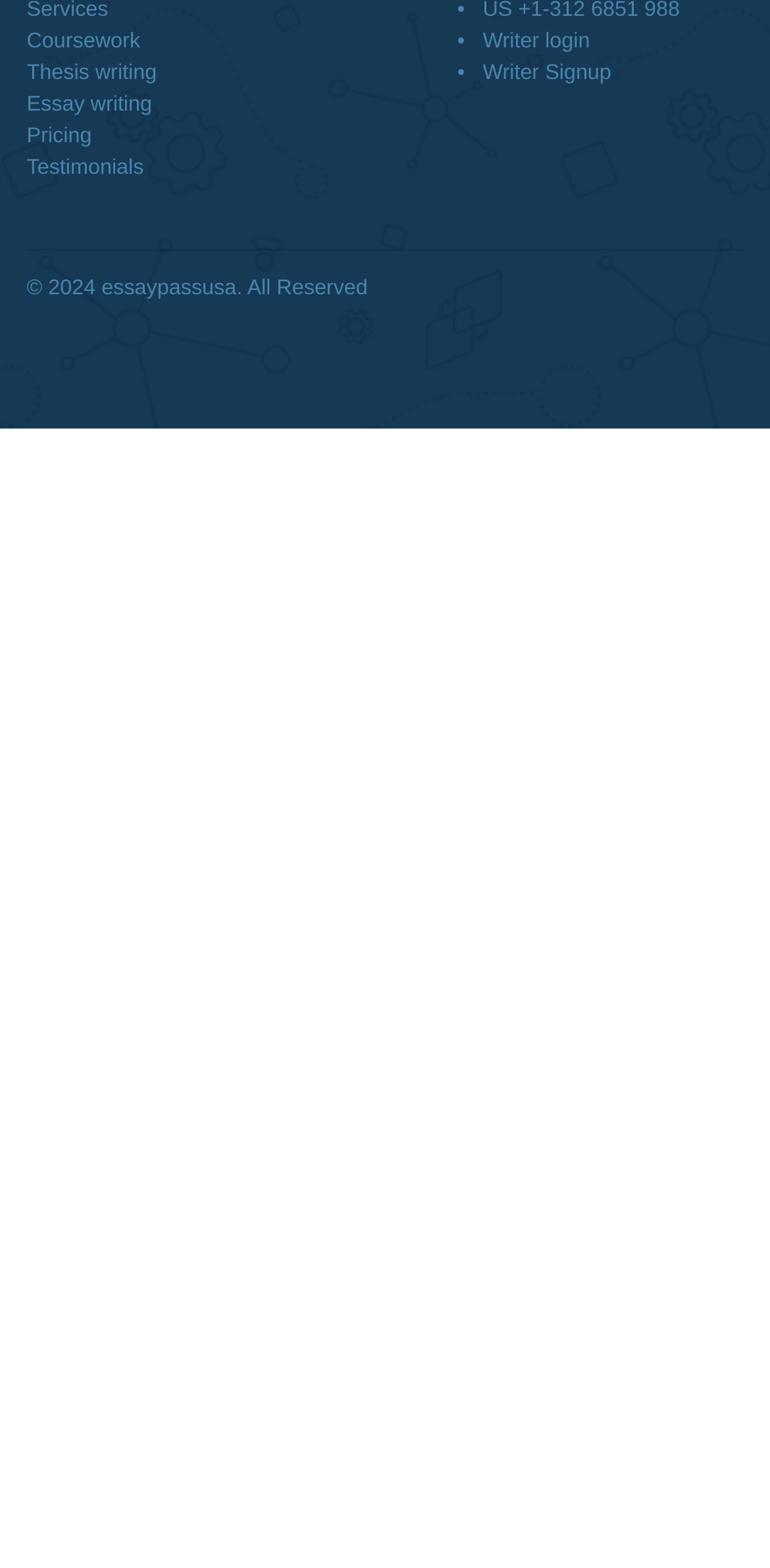What is the main purpose of this website?
Using the visual information from the image, give a one-word or short-phrase answer.

Writing service